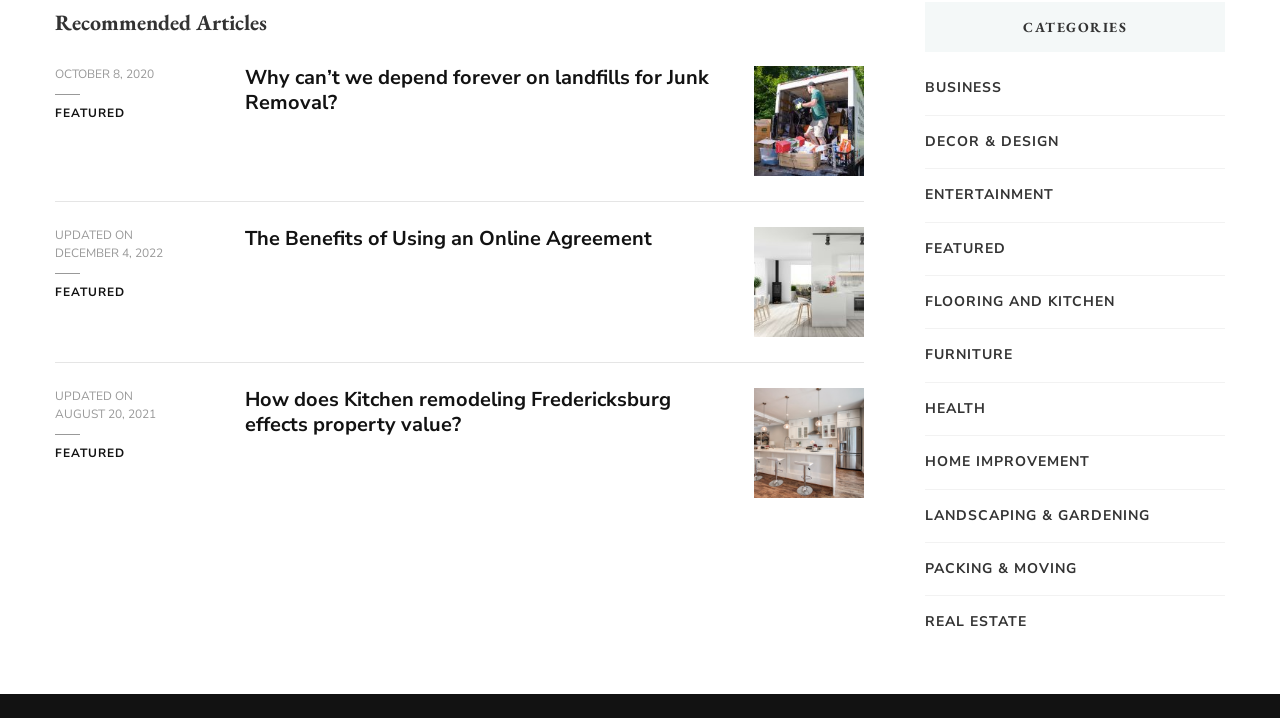Could you highlight the region that needs to be clicked to execute the instruction: "View article updated on December 4, 2022"?

[0.043, 0.342, 0.127, 0.367]